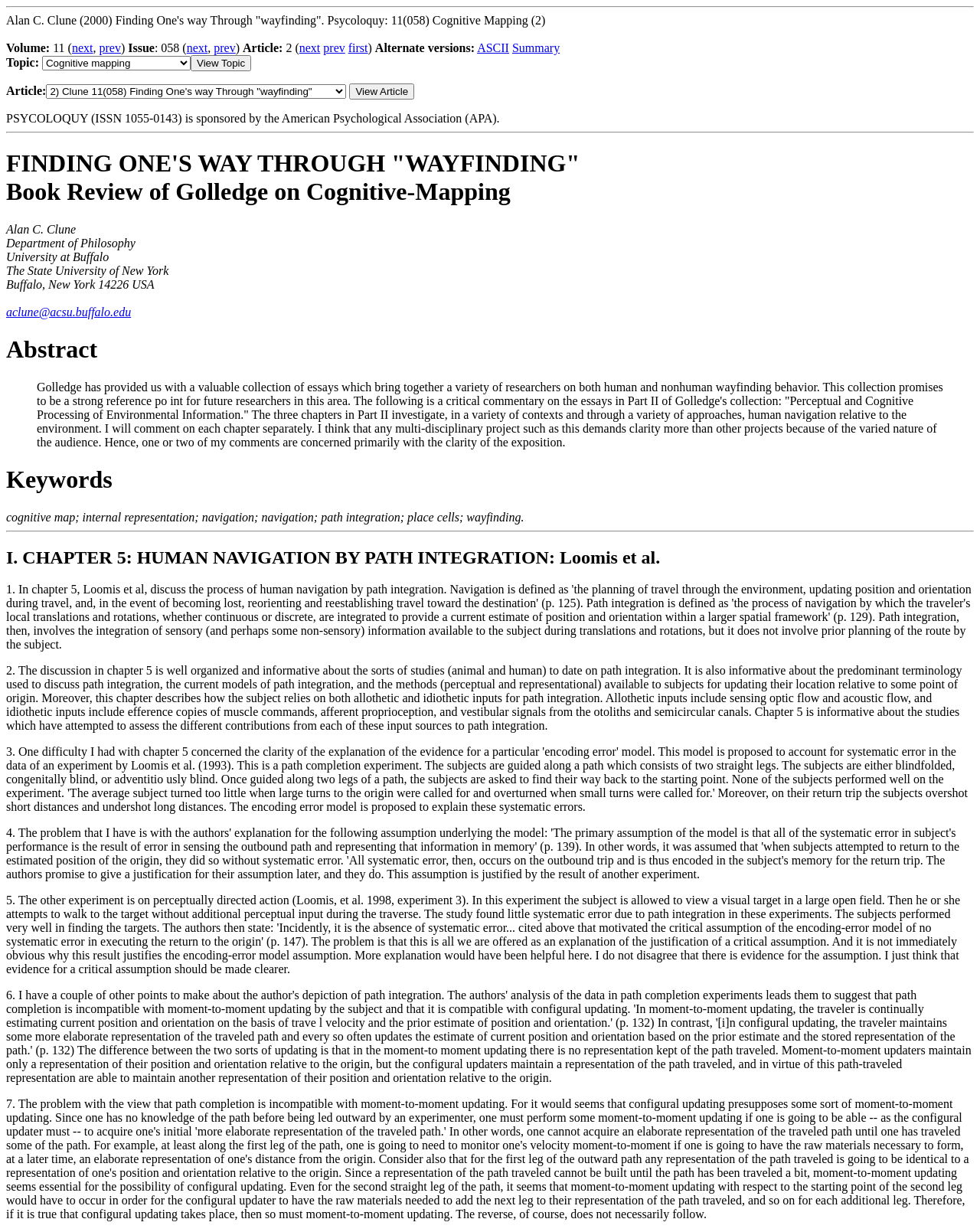Locate the bounding box coordinates of the element you need to click to accomplish the task described by this instruction: "Go to next page".

[0.073, 0.034, 0.095, 0.044]